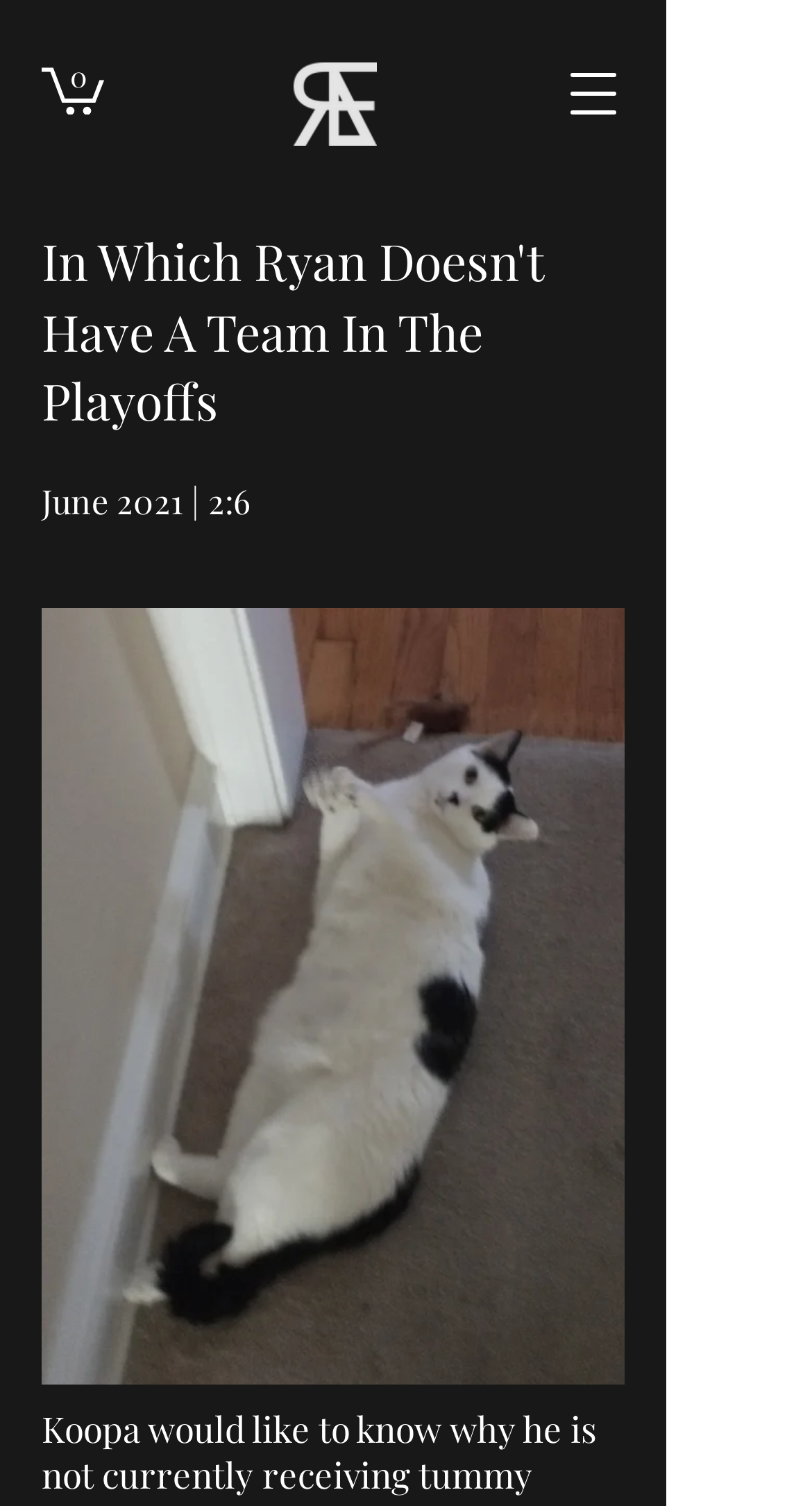Reply to the question below using a single word or brief phrase:
What is the date of the article?

June 2021